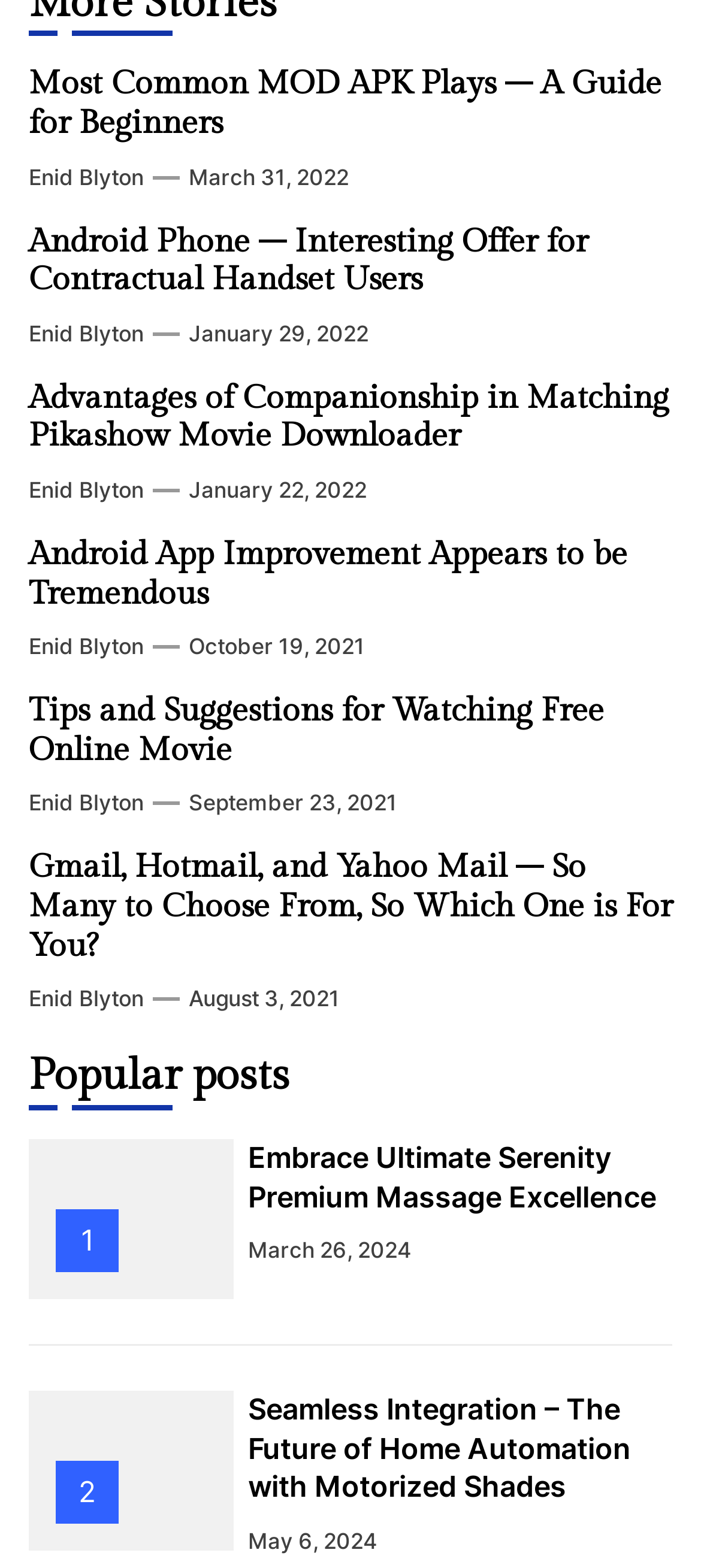Please identify the bounding box coordinates of the element I need to click to follow this instruction: "Read the article 'Most Common MOD APK Plays – A Guide for Beginners'".

[0.041, 0.042, 0.944, 0.091]